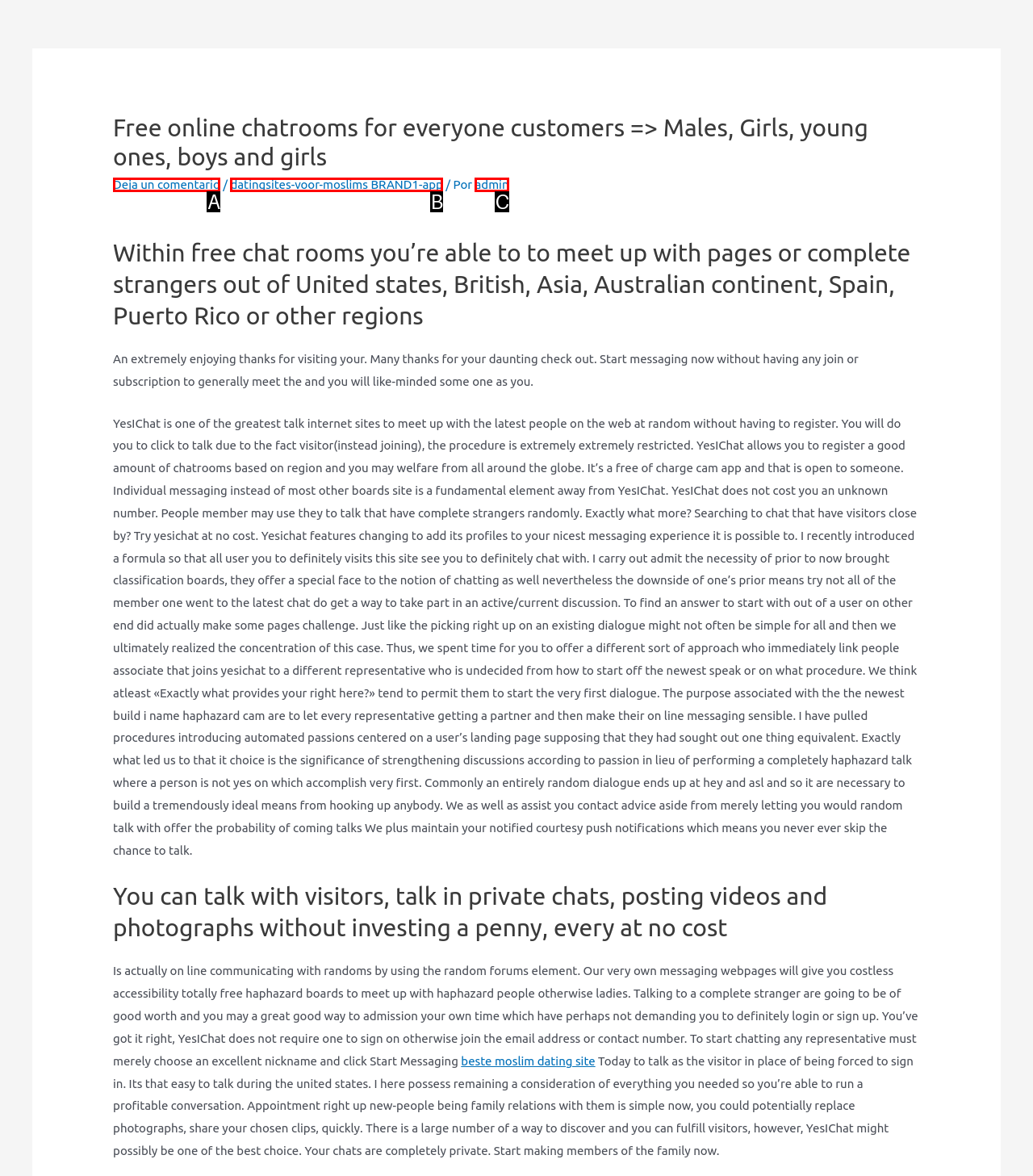Tell me which option best matches the description: admin
Answer with the option's letter from the given choices directly.

C